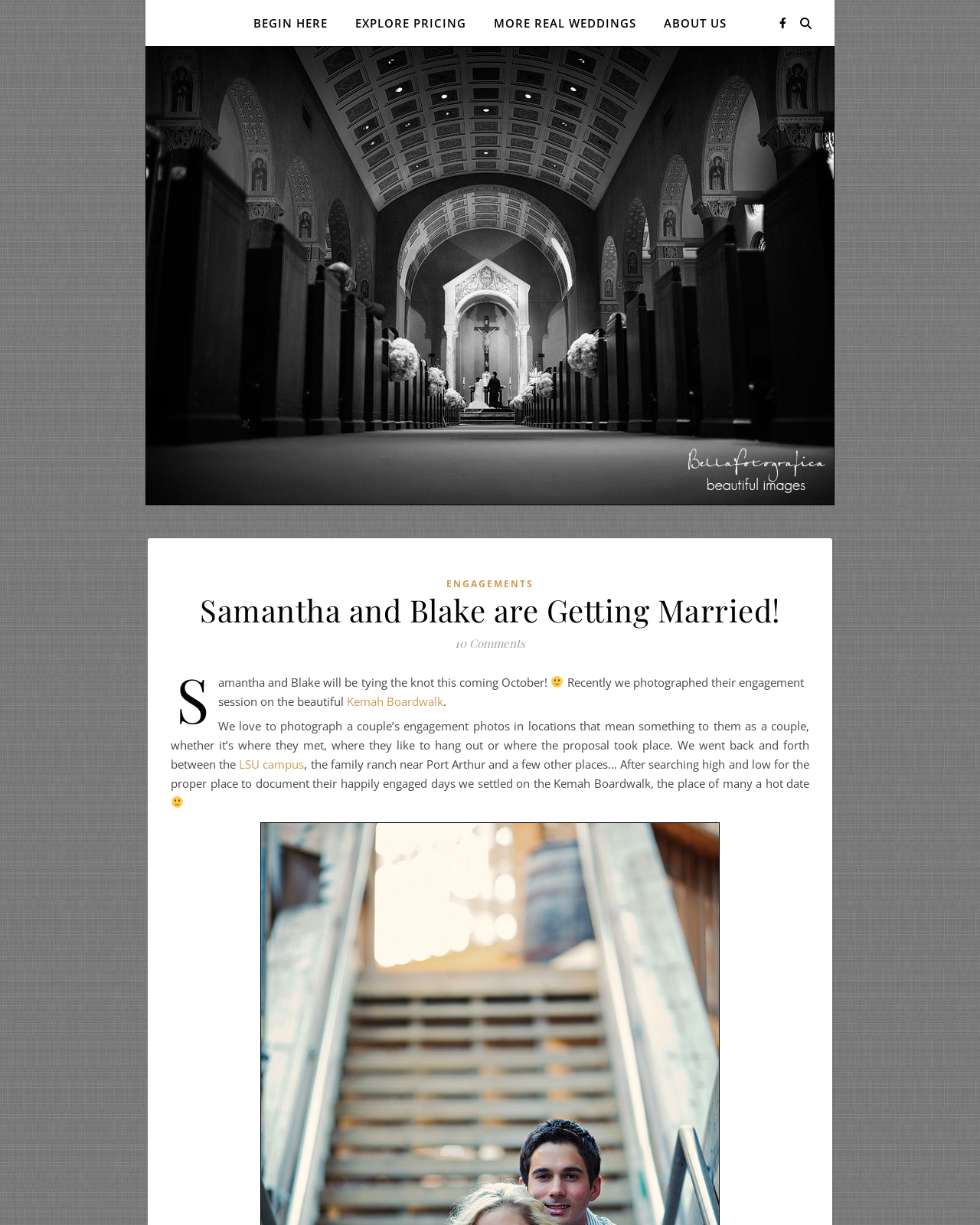Generate a comprehensive description of the contents of the webpage.

This webpage is about Samantha and Blake's wedding, specifically their engagement session photographed by BellaFotografica, a Beaumont Texas Wedding Photographer. 

At the top right corner, there are social media links, including a Facebook link, and a search bar. Below the search bar, there are four main navigation links: "BEGIN HERE", "EXPLORE PRICING", "MORE REAL WEDDINGS", and "ABOUT US". 

On the left side, there is a prominent link to the photographer's main page, "Beaumont Texas Wedding Photographer – BellaFotografica". Below this link, there is a header section with three links: "ENGAGEMENTS", a heading with the title "Samantha and Blake are Getting Married!", and a link to "10 Comments". 

The main content of the page starts with a brief introduction to Samantha and Blake's wedding, stating that they will be tying the knot in October. Below this introduction, there is an emoticon 🙂, followed by a paragraph describing their engagement session, which was photographed at the Kemah Boardwalk. The paragraph also mentions that the photographer likes to capture engagement photos in locations that are meaningful to the couple. There are two links within this paragraph, one to "Kemah Boardwalk" and another to "LSU campus". The paragraph is followed by another emoticon 🙂.